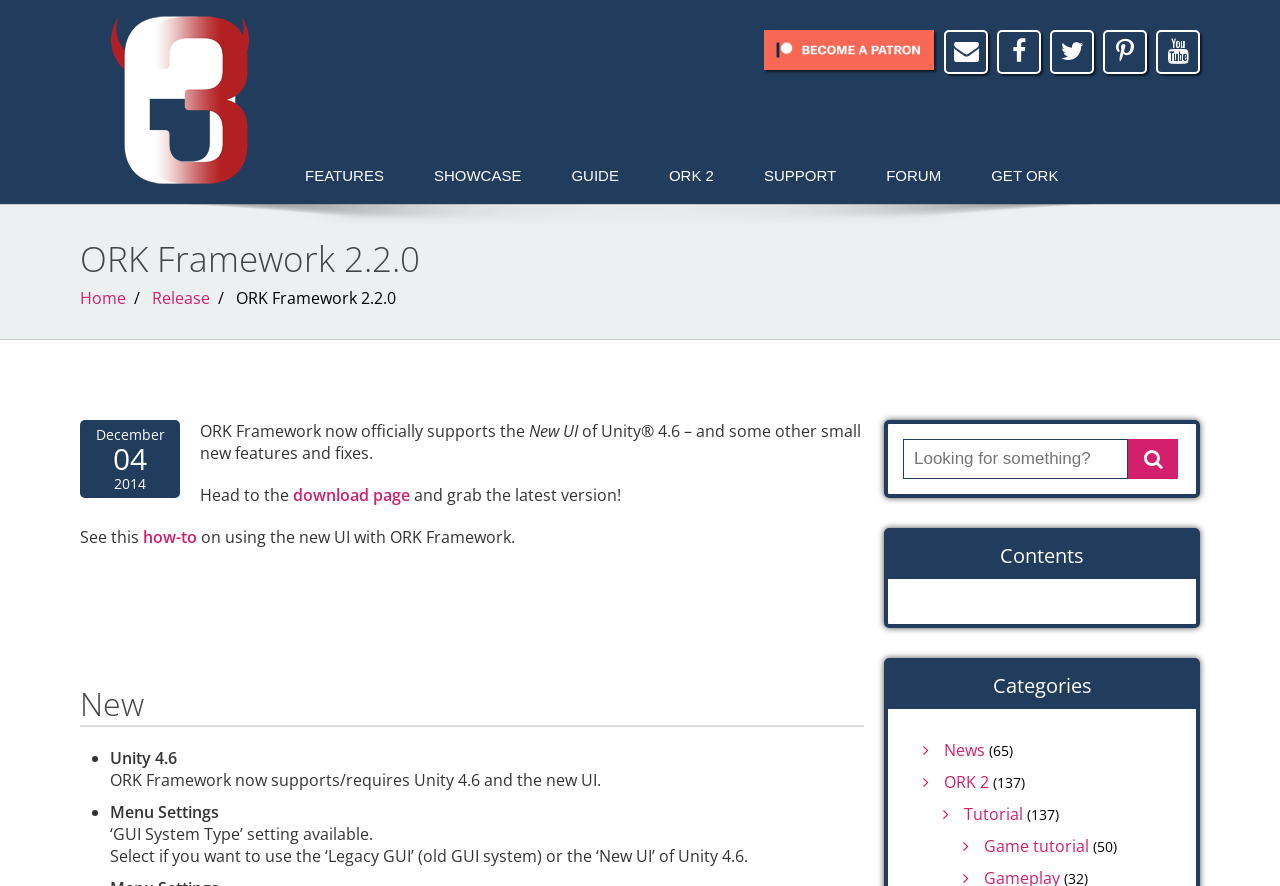What is the latest version of Unity supported by ORK Framework?
Respond to the question with a single word or phrase according to the image.

Unity 4.6